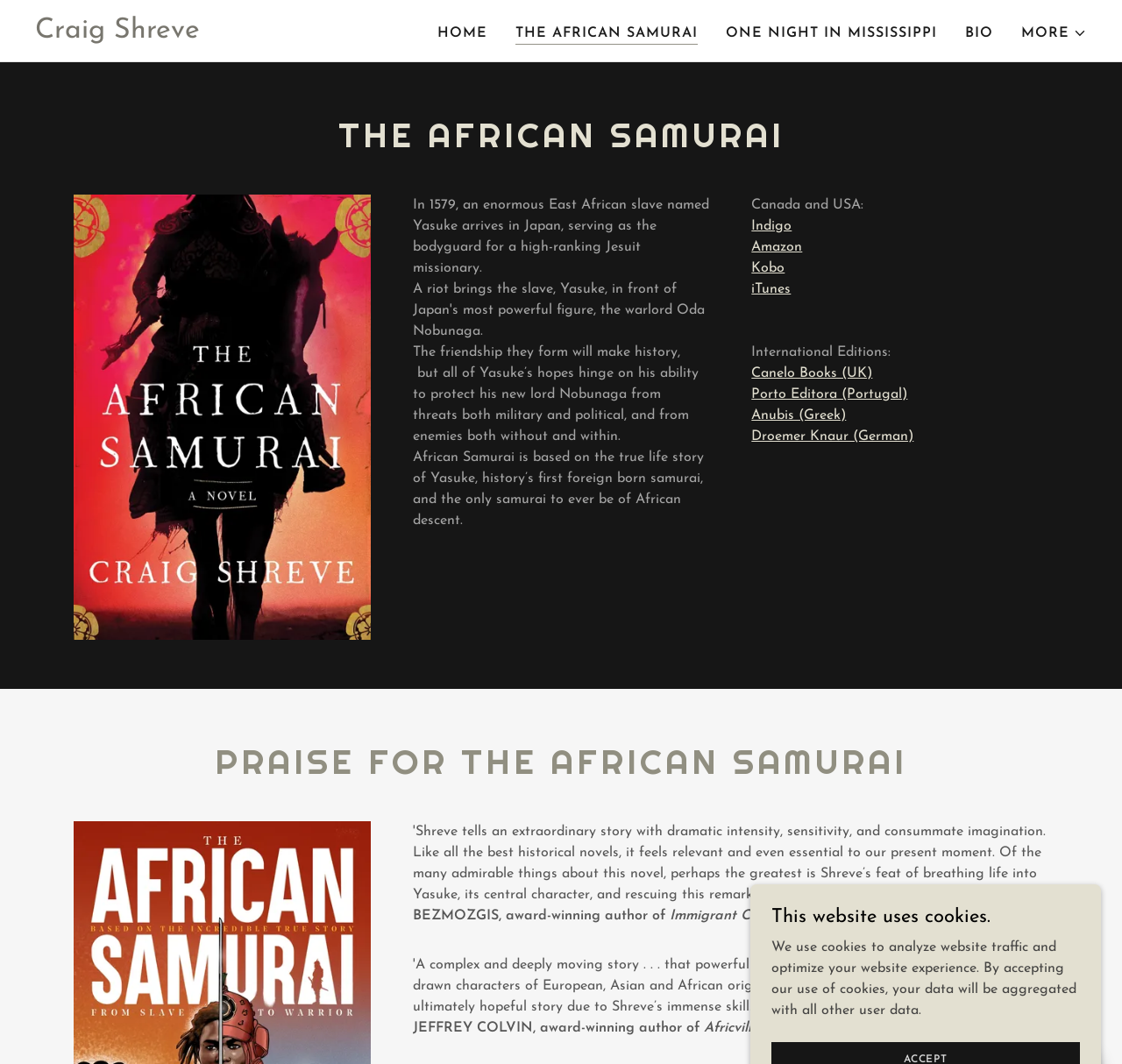Pinpoint the bounding box coordinates of the element to be clicked to execute the instruction: "Learn more about the book One Night in Mississippi".

[0.642, 0.016, 0.84, 0.046]